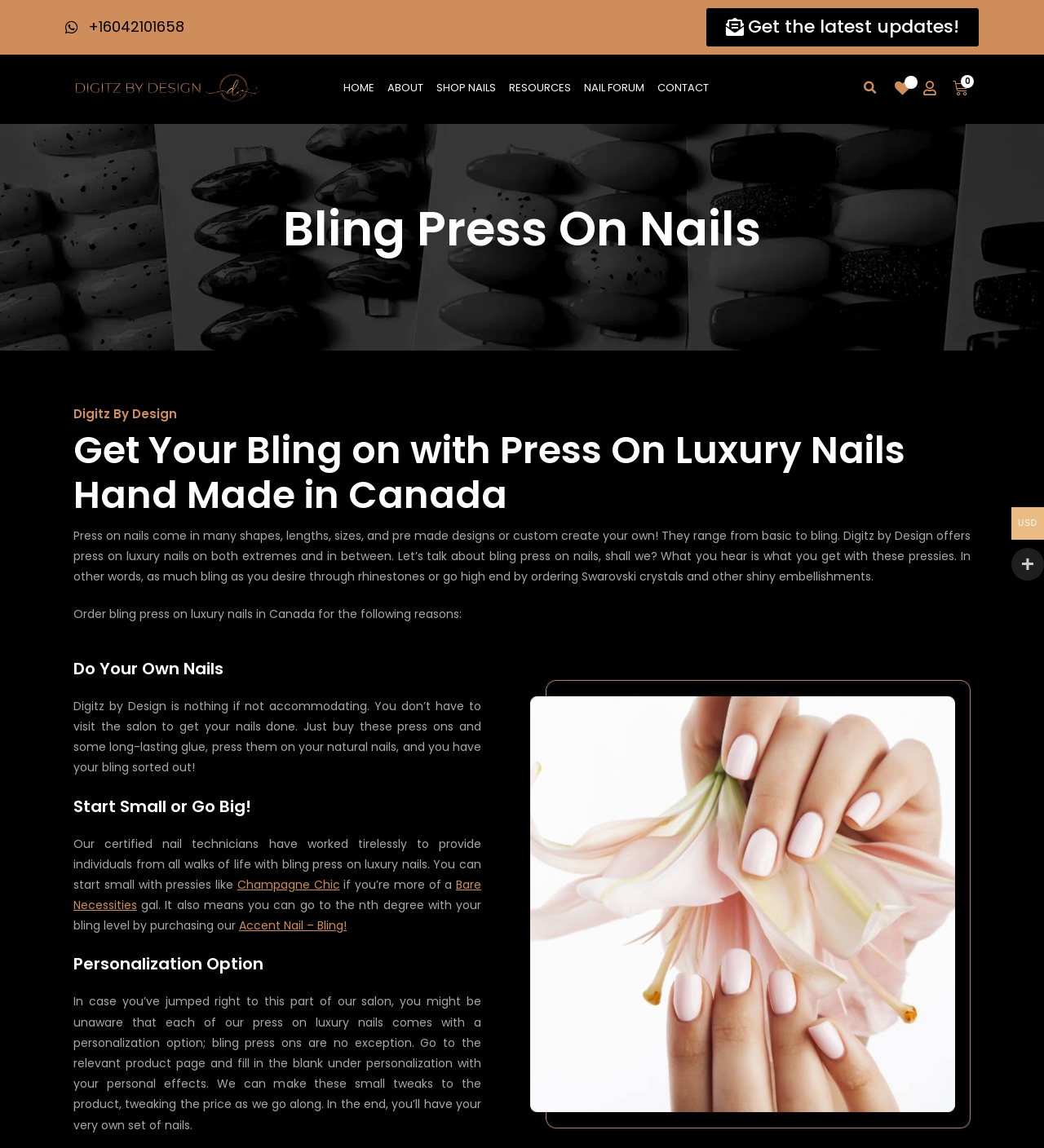What is the benefit of buying press on luxury nails?
Refer to the image and give a detailed response to the question.

The webpage describes the press on luxury nails as 'beautiful, easy to use, and long-lasting', which suggests that one of the benefits of buying these nails is their ease of use and long-lasting nature.